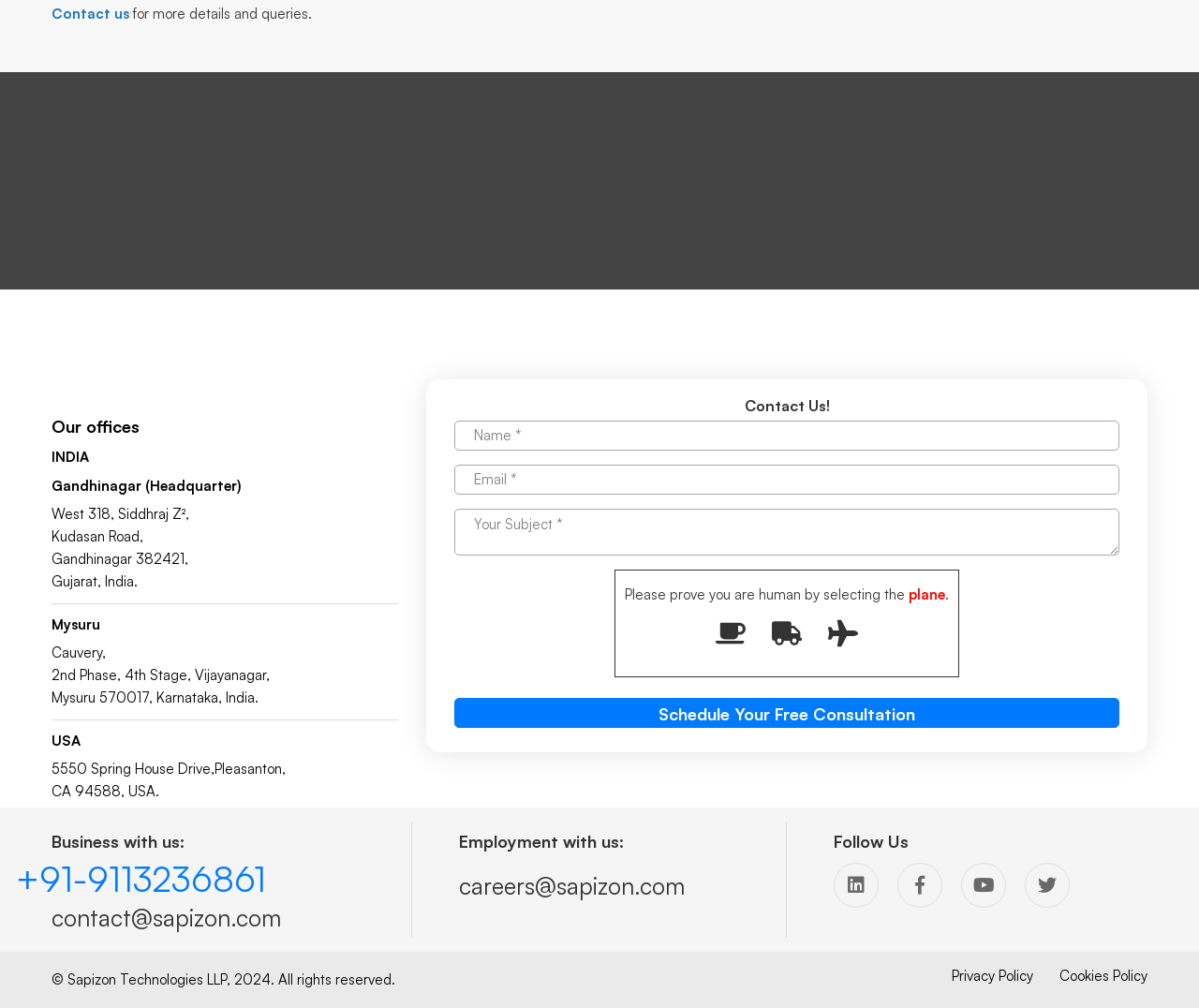Find the bounding box coordinates of the element to click in order to complete this instruction: "Follow Sapizon on Linkedin". The bounding box coordinates must be four float numbers between 0 and 1, denoted as [left, top, right, bottom].

[0.695, 0.856, 0.733, 0.9]